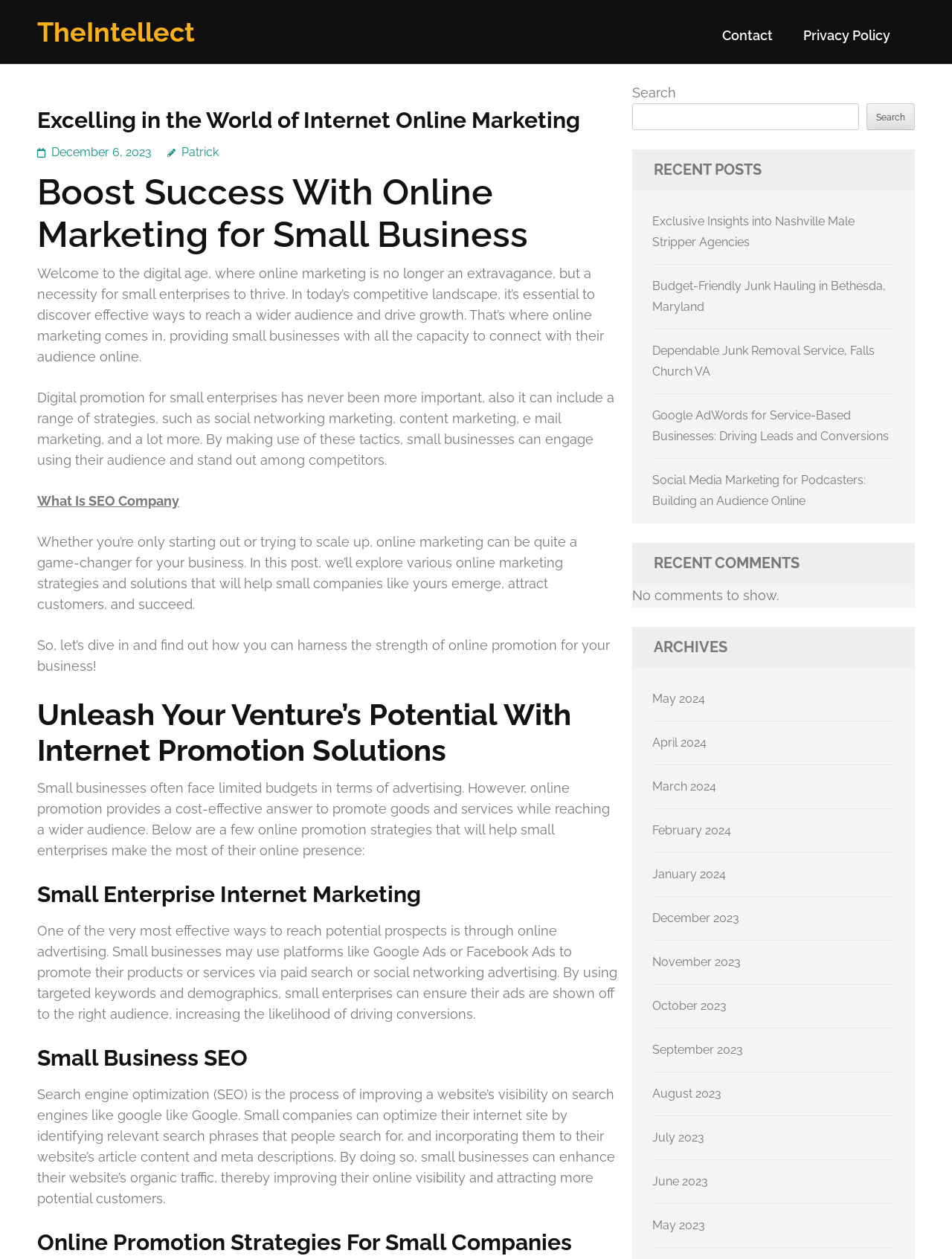Locate the bounding box coordinates of the element you need to click to accomplish the task described by this instruction: "Click the HOME link".

None